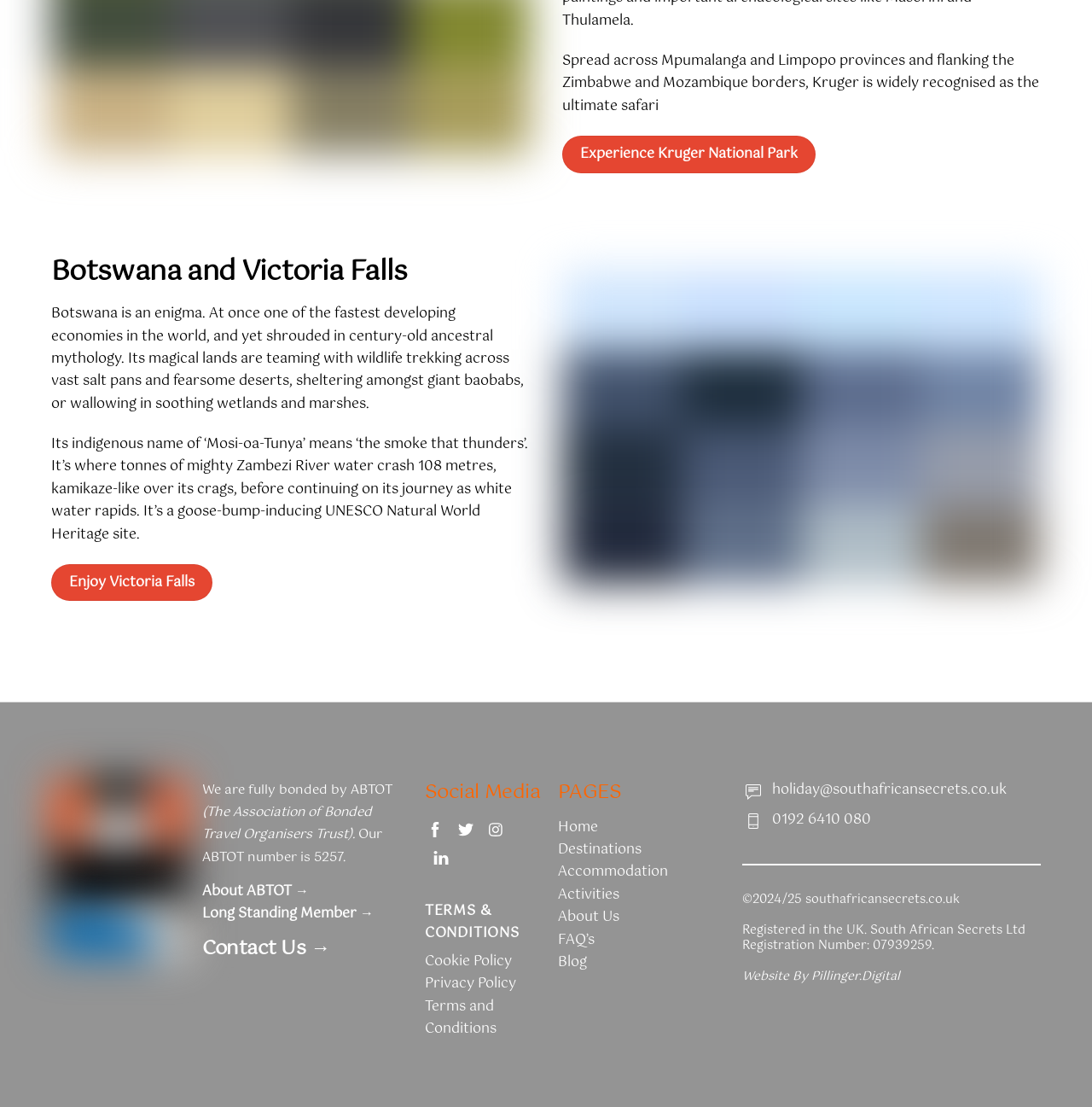Specify the bounding box coordinates of the element's area that should be clicked to execute the given instruction: "View About ABTOT". The coordinates should be four float numbers between 0 and 1, i.e., [left, top, right, bottom].

[0.185, 0.795, 0.283, 0.815]